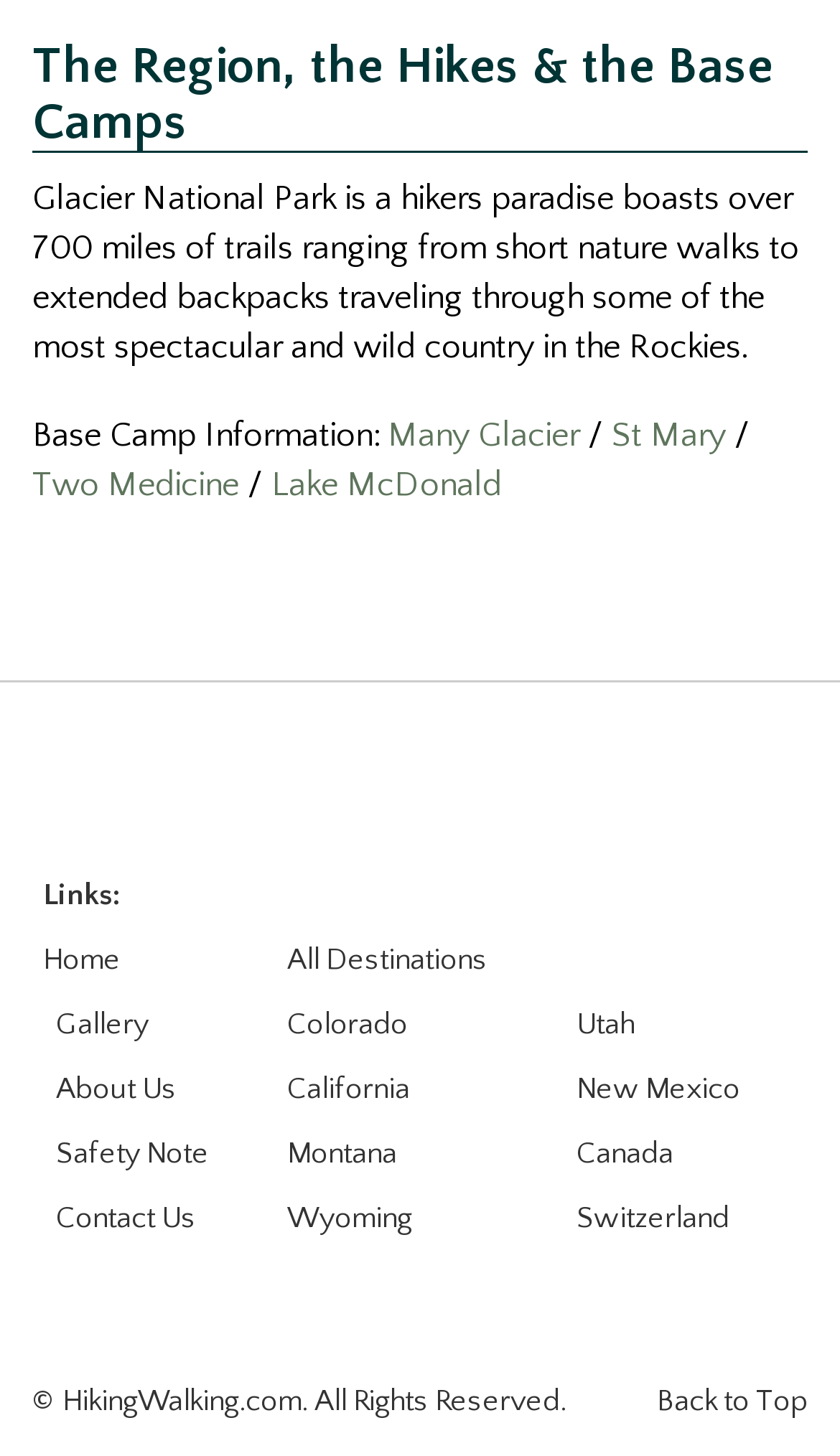Give a one-word or one-phrase response to the question: 
What is the purpose of the table on the webpage?

To provide links to destinations